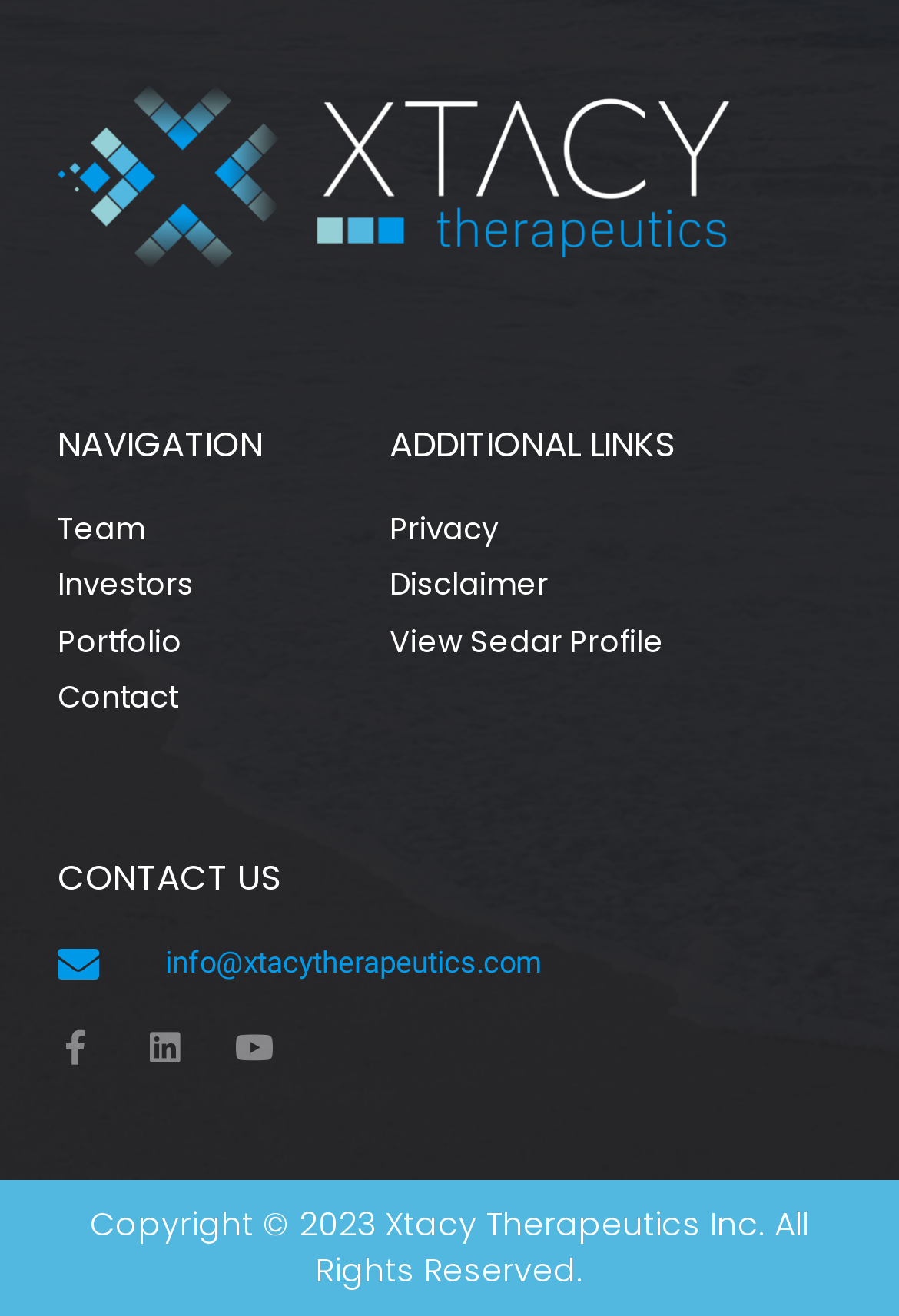From the element description: "Disclaimer", extract the bounding box coordinates of the UI element. The coordinates should be expressed as four float numbers between 0 and 1, in the order [left, top, right, bottom].

[0.433, 0.428, 0.844, 0.462]